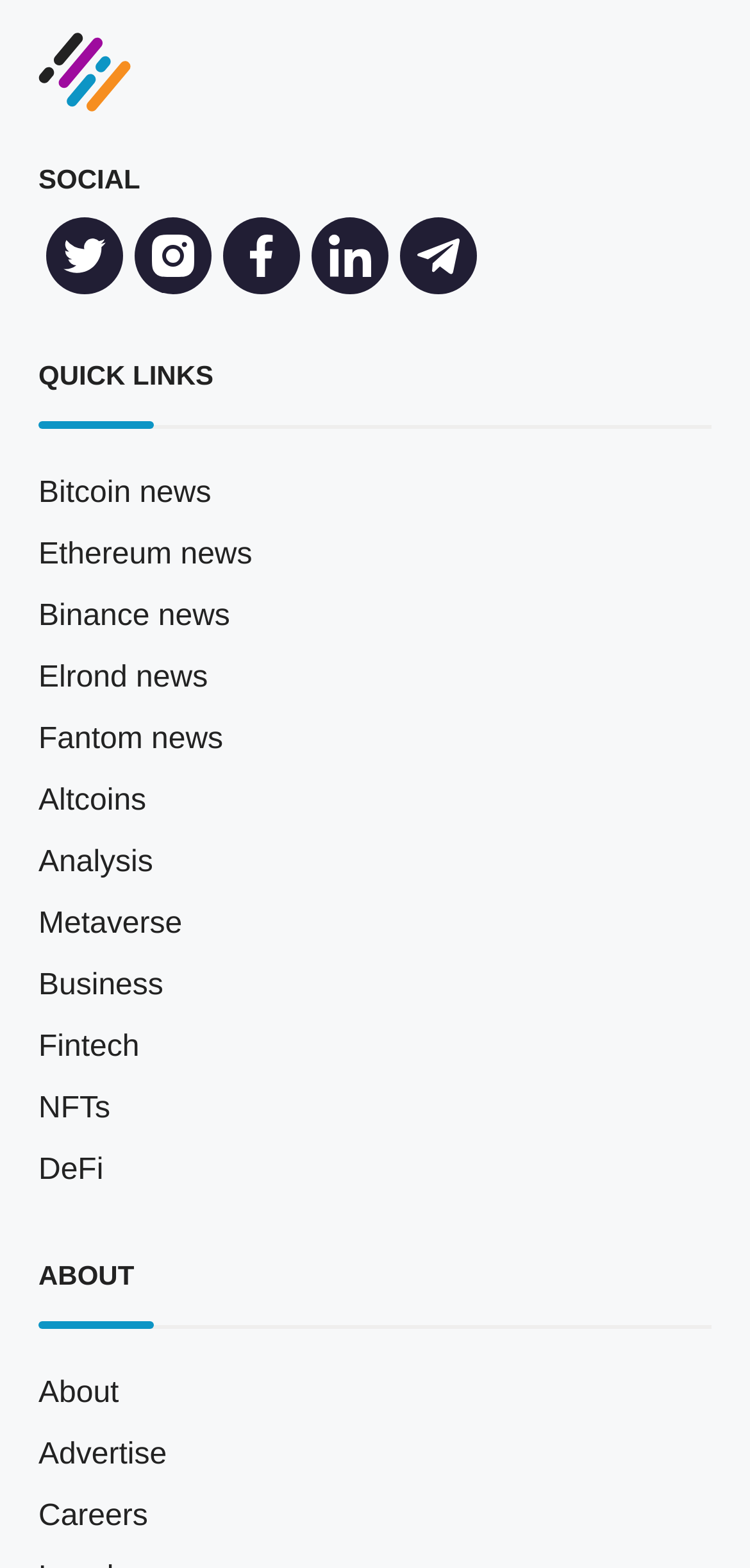Locate the bounding box coordinates of the element that should be clicked to fulfill the instruction: "Read Bitcoin news".

[0.051, 0.304, 0.282, 0.325]